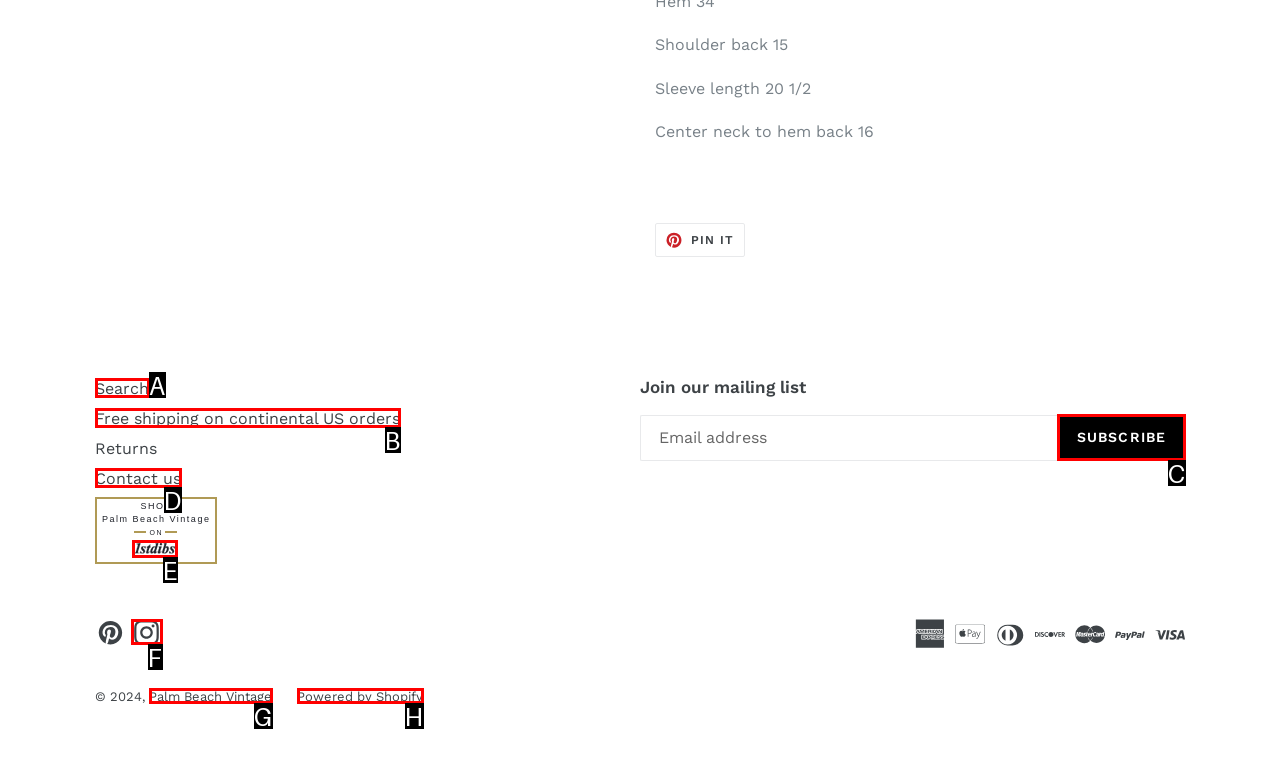Which option should be clicked to execute the task: Subscribe to the mailing list?
Reply with the letter of the chosen option.

C